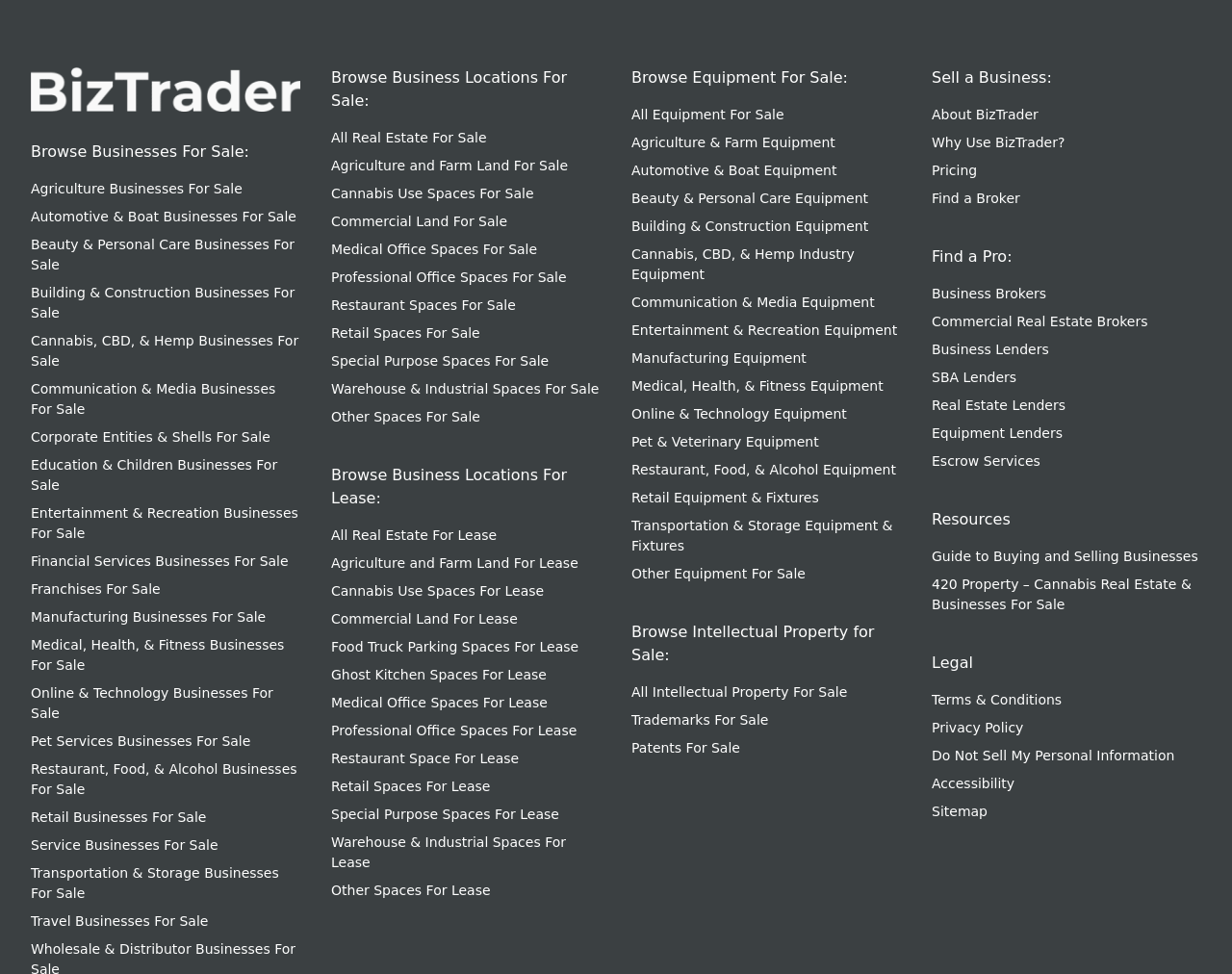Provide a brief response to the question using a single word or phrase: 
How many business locations for lease are listed?

15